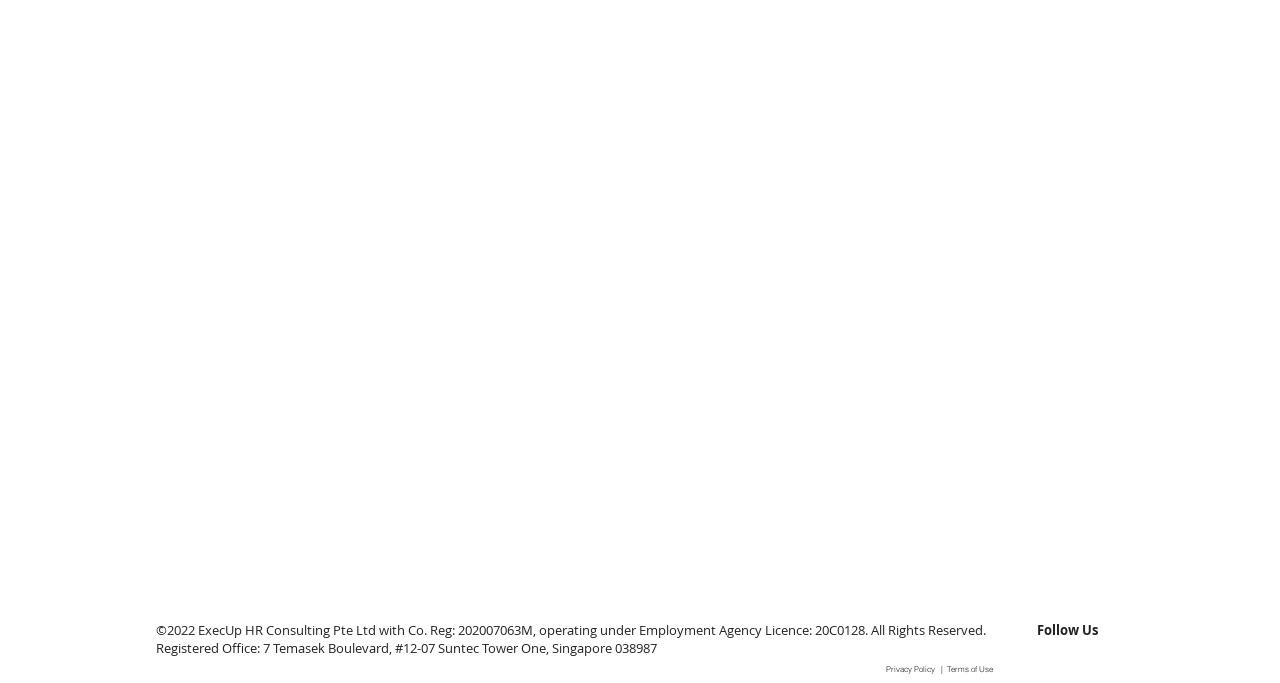What is the address of the registered office? Please answer the question using a single word or phrase based on the image.

7 Temasek Boulevard, #12-07 Suntec Tower One, Singapore 038987